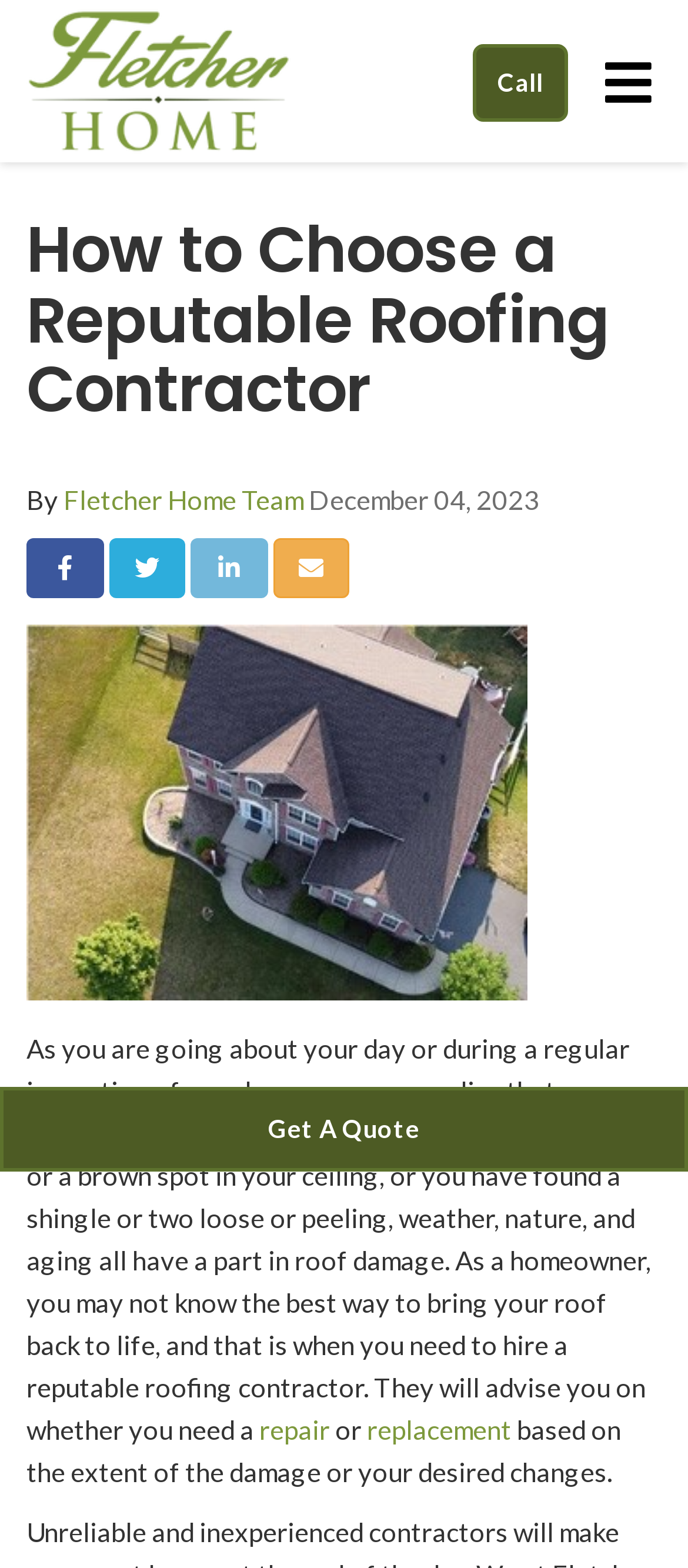Pinpoint the bounding box coordinates for the area that should be clicked to perform the following instruction: "Call".

[0.687, 0.028, 0.826, 0.078]